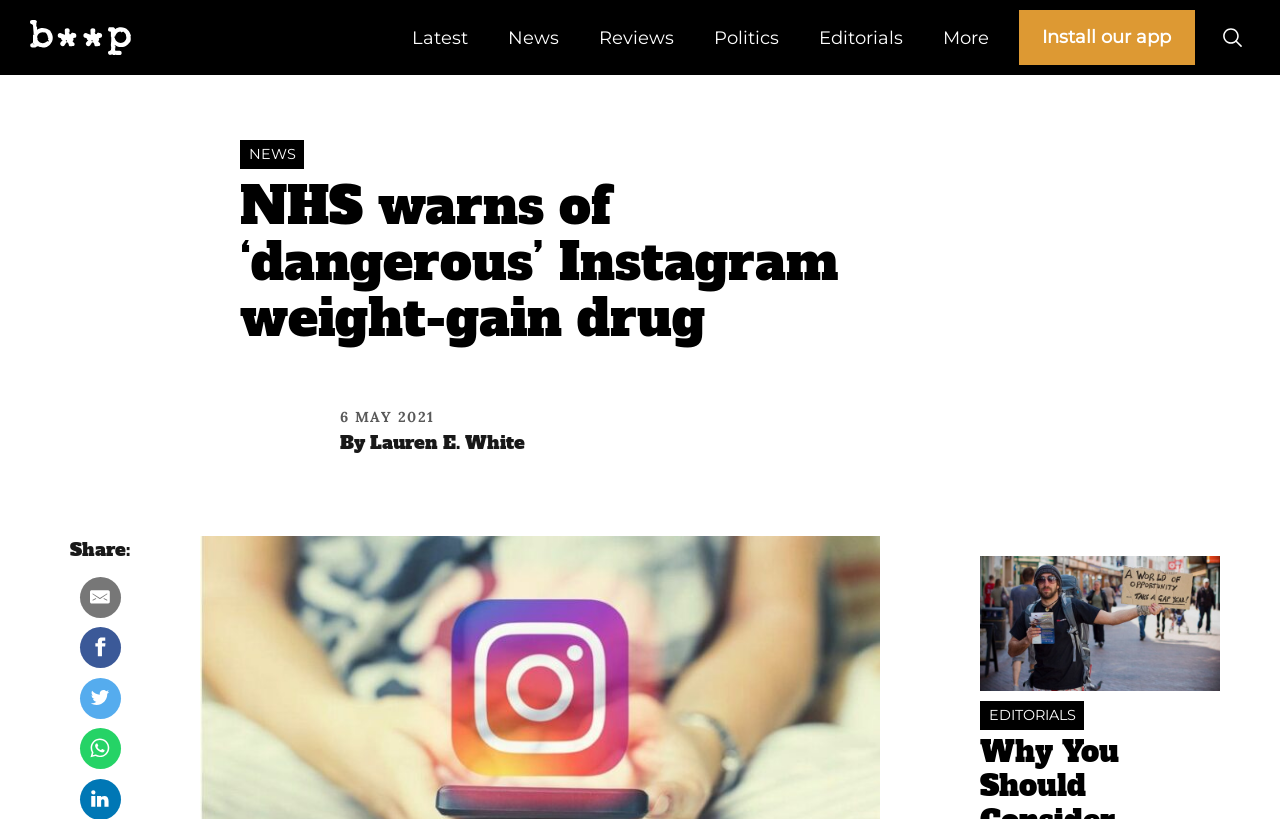How many social media sharing links are there?
Answer the question based on the image using a single word or a brief phrase.

4